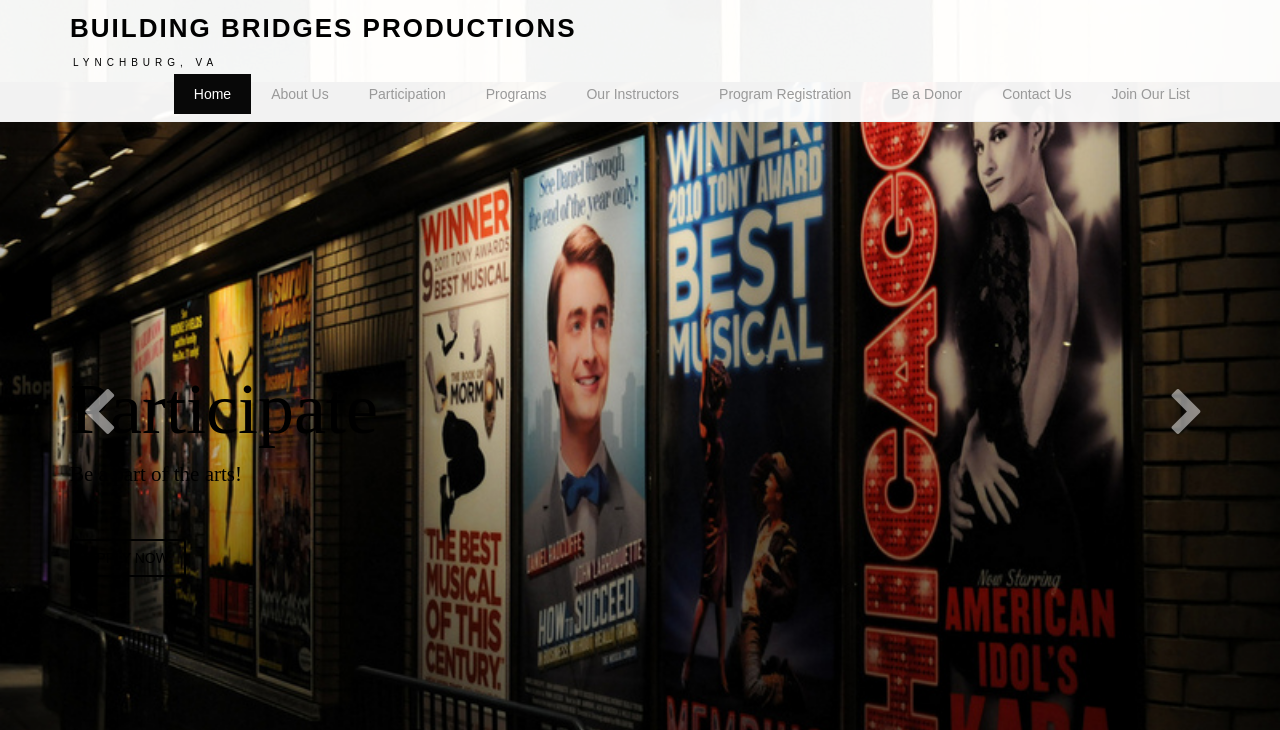Detail the various sections and features present on the webpage.

The webpage is about Building Bridges Productions, a company based in Lynchburg, VA. At the top left of the page, there is a link to "LYNCHBURG, VA". Next to it, there are several links to different sections of the website, including "Home", "About Us", "Participation", "Programs", "Our Instructors", "Program Registration", "Be a Donor", "Contact Us", and "Join Our List". These links are positioned horizontally, taking up the top portion of the page.

Below these links, there is a heading titled "Participate" located at the top left of the page. Underneath this heading, there is a brief phrase "Be a part of the arts!" that encourages users to participate in the arts. 

Further down, there is a prominent call-to-action link "APPLY NOW" located at the bottom left of the page, which likely leads to a registration or application form.